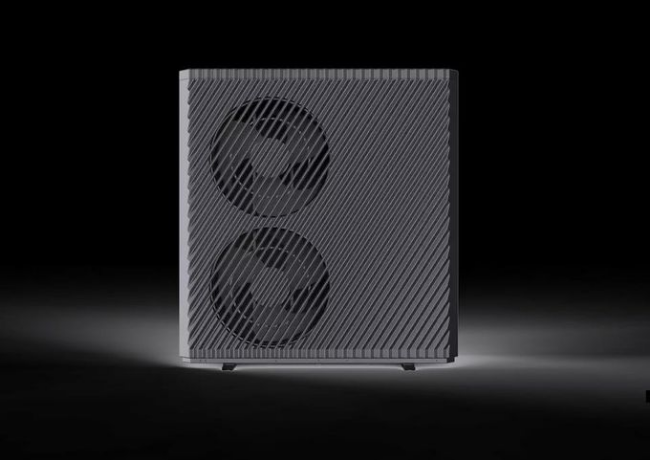What is the background color of the image?
Using the visual information, reply with a single word or short phrase.

Dark